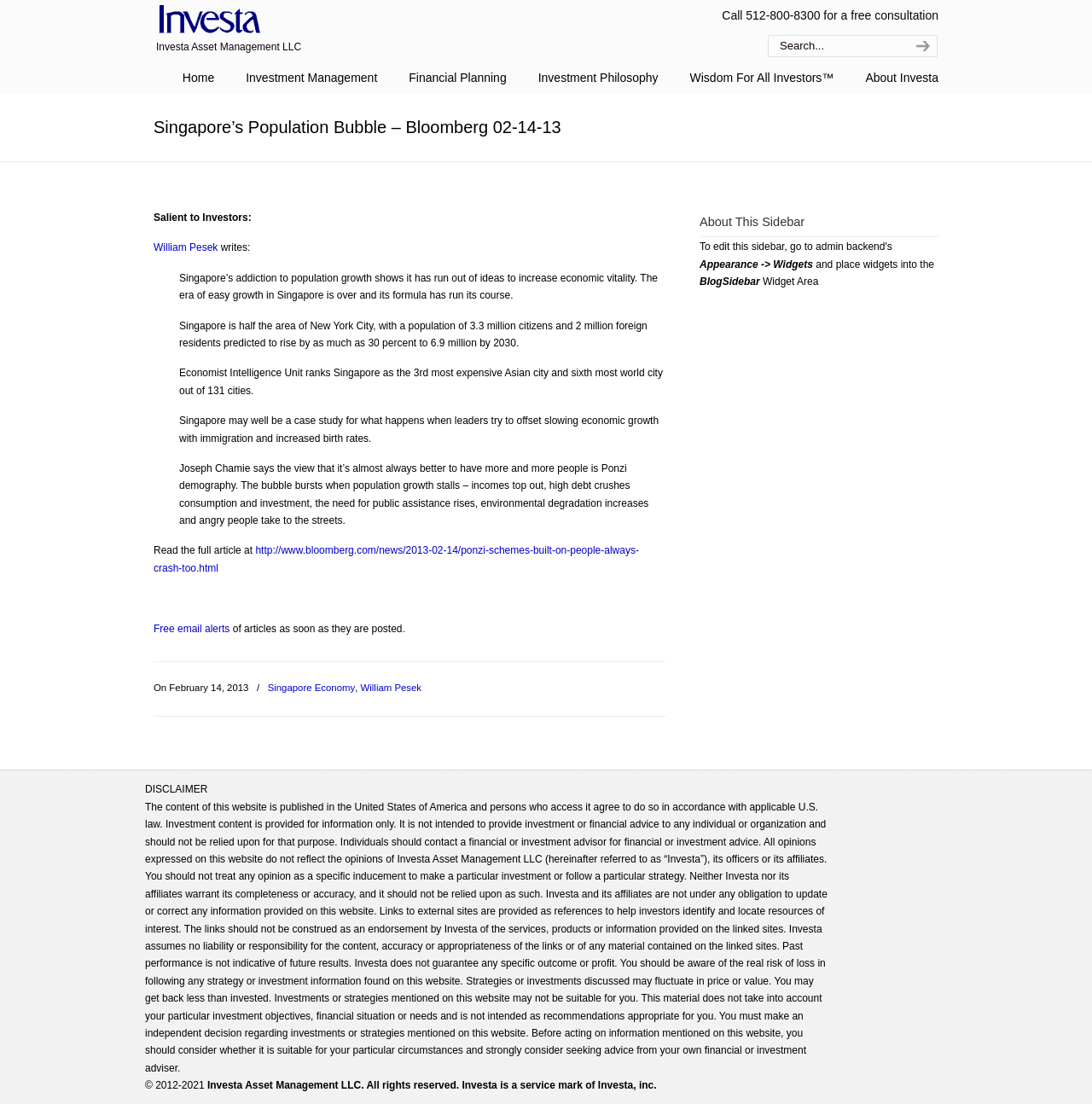Pinpoint the bounding box coordinates of the element that must be clicked to accomplish the following instruction: "read full article at Bloomberg". The coordinates should be in the format of four float numbers between 0 and 1, i.e., [left, top, right, bottom].

[0.141, 0.493, 0.585, 0.52]